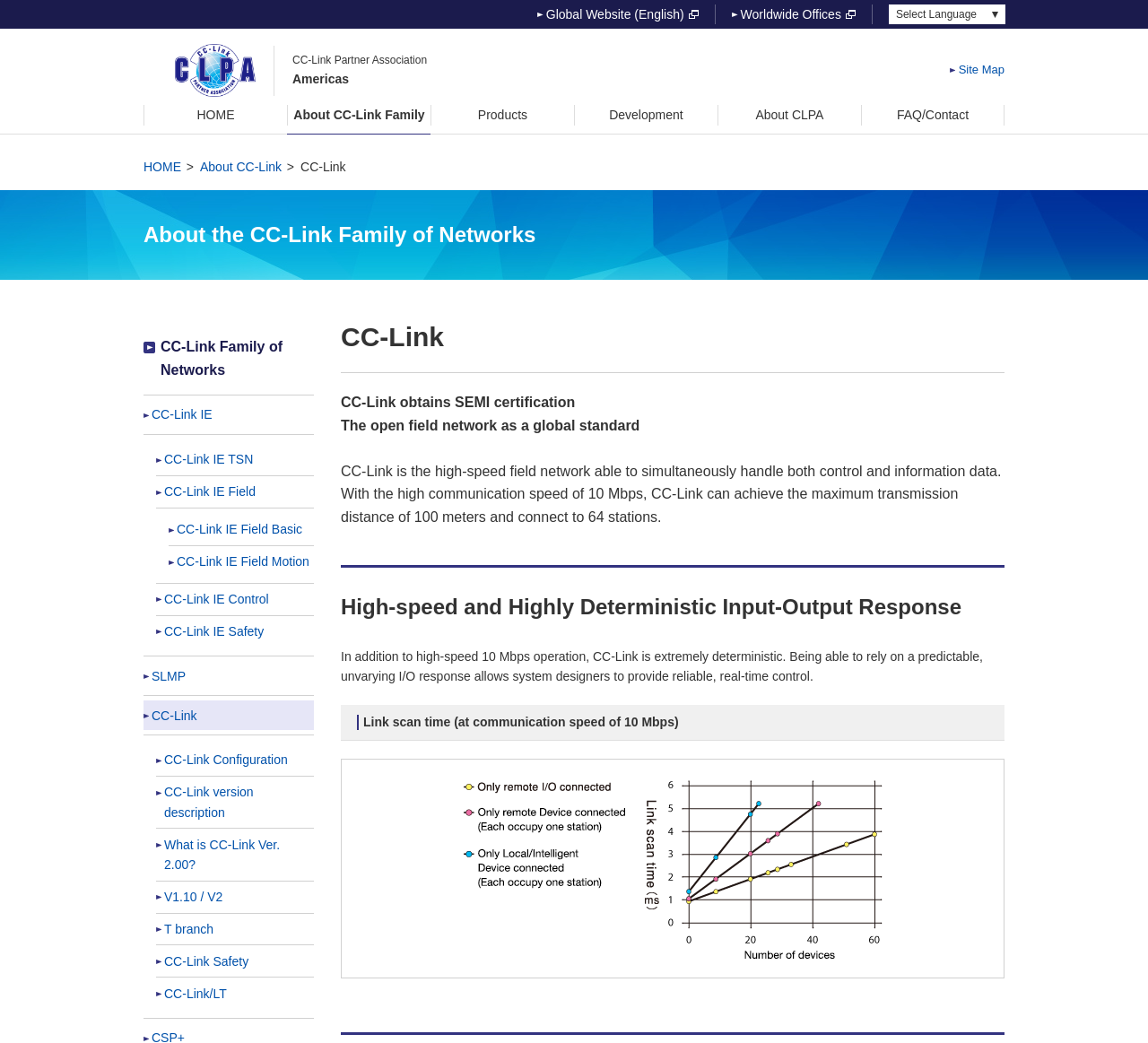Determine the bounding box coordinates for the clickable element required to fulfill the instruction: "Learn about CC-Link CLPA". Provide the coordinates as four float numbers between 0 and 1, i.e., [left, top, right, bottom].

[0.152, 0.045, 0.223, 0.059]